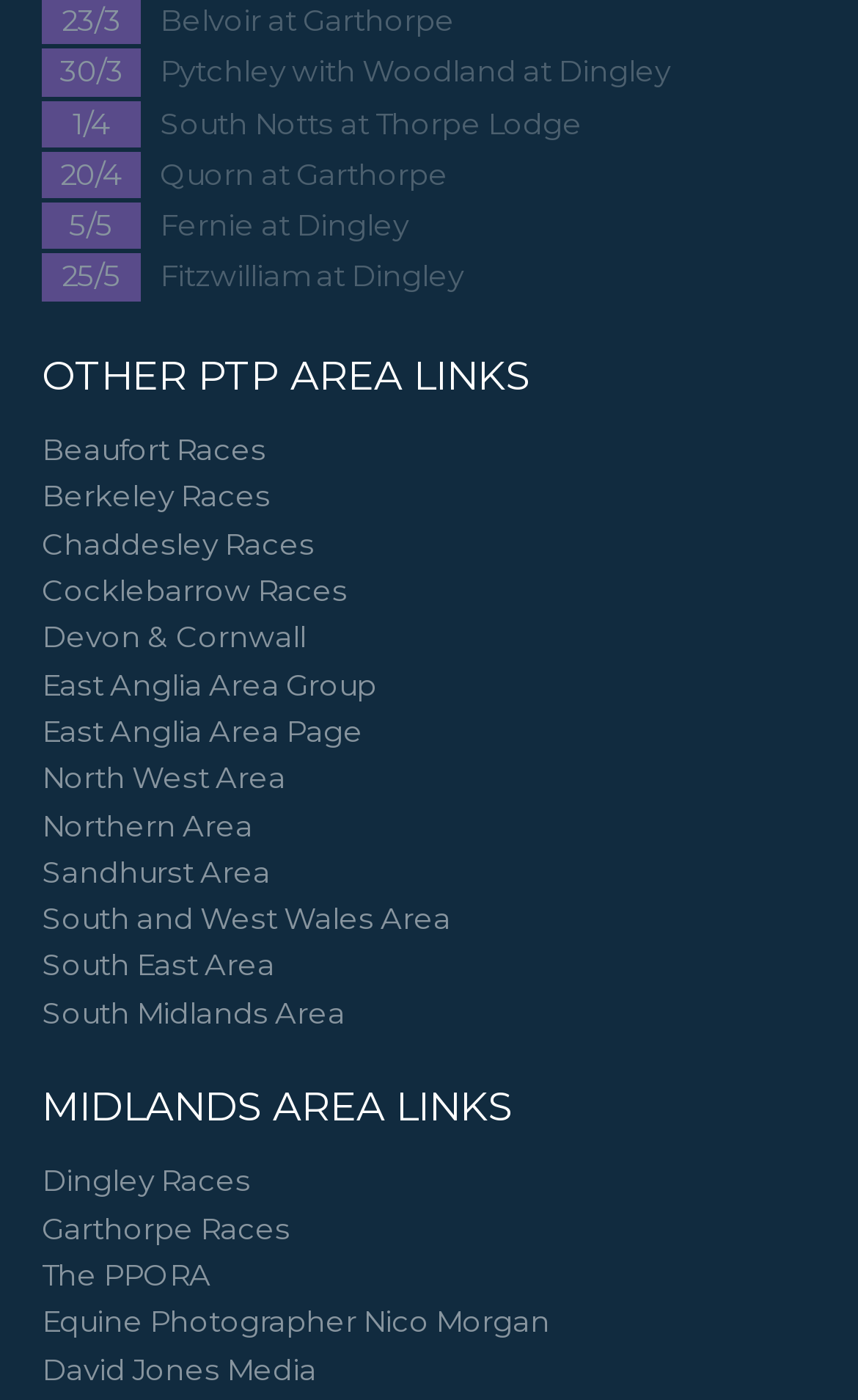Utilize the information from the image to answer the question in detail:
What is the last link under 'MIDLANDS AREA LINKS'?

I looked at the links under the heading 'MIDLANDS AREA LINKS' which starts at y-coordinate 0.769. The last link listed is 'David Jones Media'.